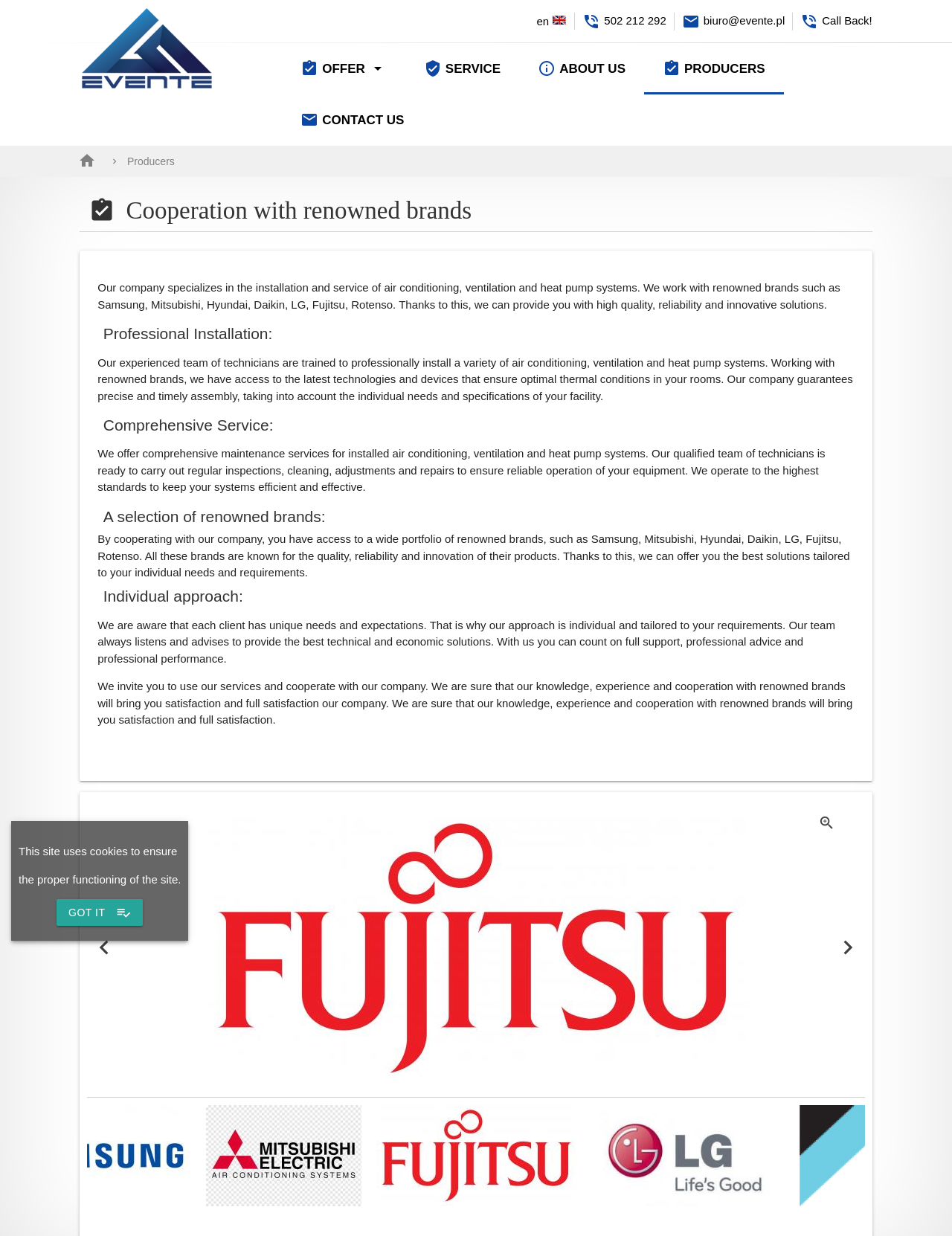Please identify the bounding box coordinates of the element's region that should be clicked to execute the following instruction: "View the offer". The bounding box coordinates must be four float numbers between 0 and 1, i.e., [left, top, right, bottom].

[0.296, 0.036, 0.426, 0.075]